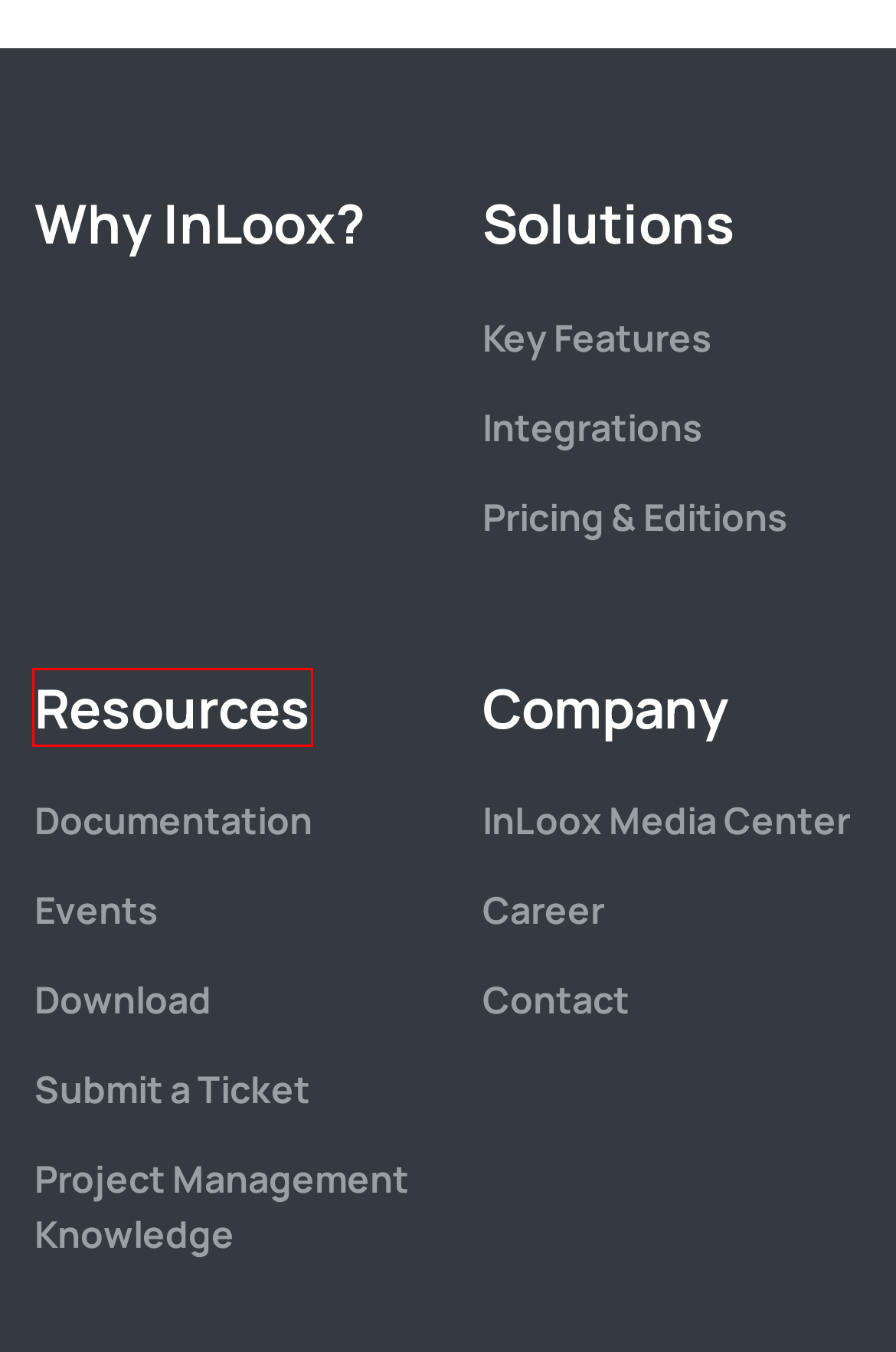Consider the screenshot of a webpage with a red bounding box and select the webpage description that best describes the new page that appears after clicking the element inside the red box. Here are the candidates:
A. Resources | InLoox
B. Standard & Individual Integrations | InLoox
C. Pricing & Editions | InLoox
D. Sign into : InLoox Support Center
E. About InLoox | Mission & Values
F. InLoox Product Download & Additional Software | InLoox
G. Professional Project Management Software | InLoox
H. Project Management Knowledge | InLoox

A